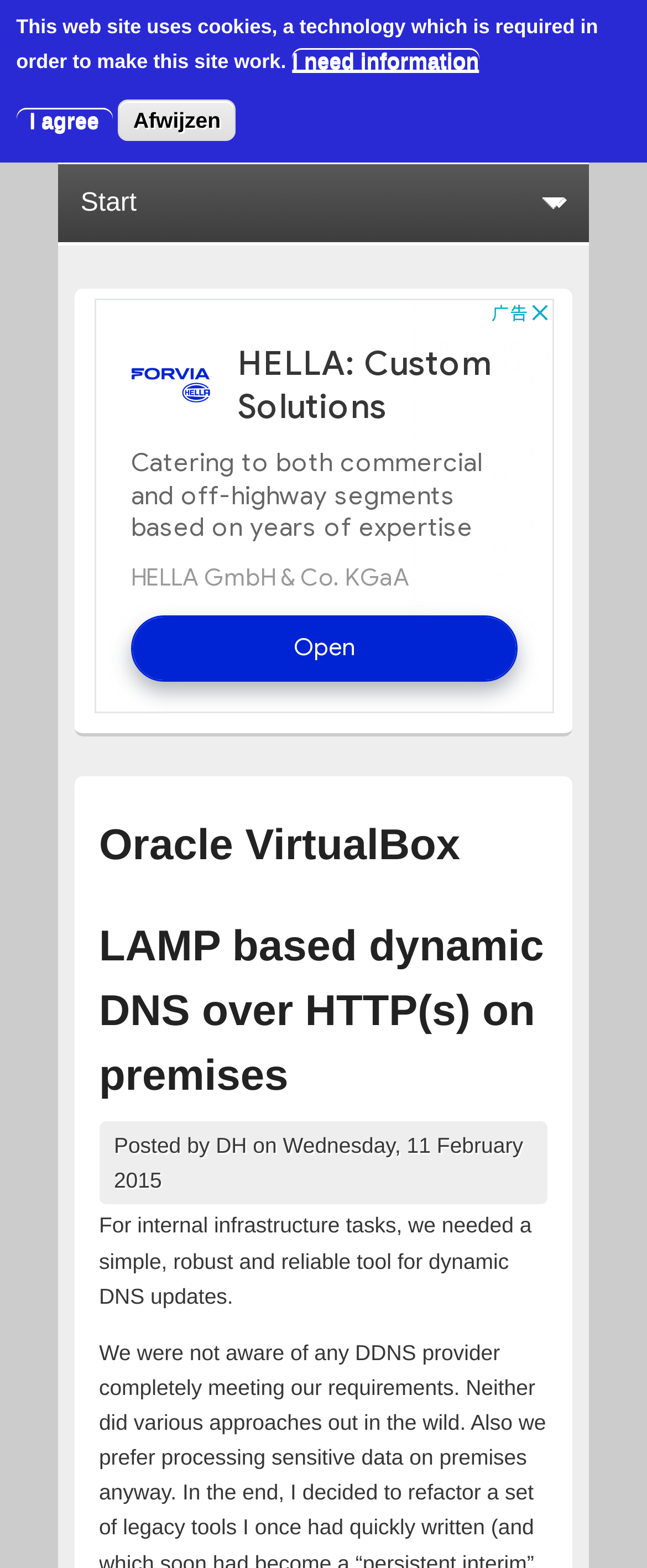Determine the bounding box coordinates of the region to click in order to accomplish the following instruction: "Select an option from the combobox". Provide the coordinates as four float numbers between 0 and 1, specifically [left, top, right, bottom].

[0.114, 0.12, 0.886, 0.14]